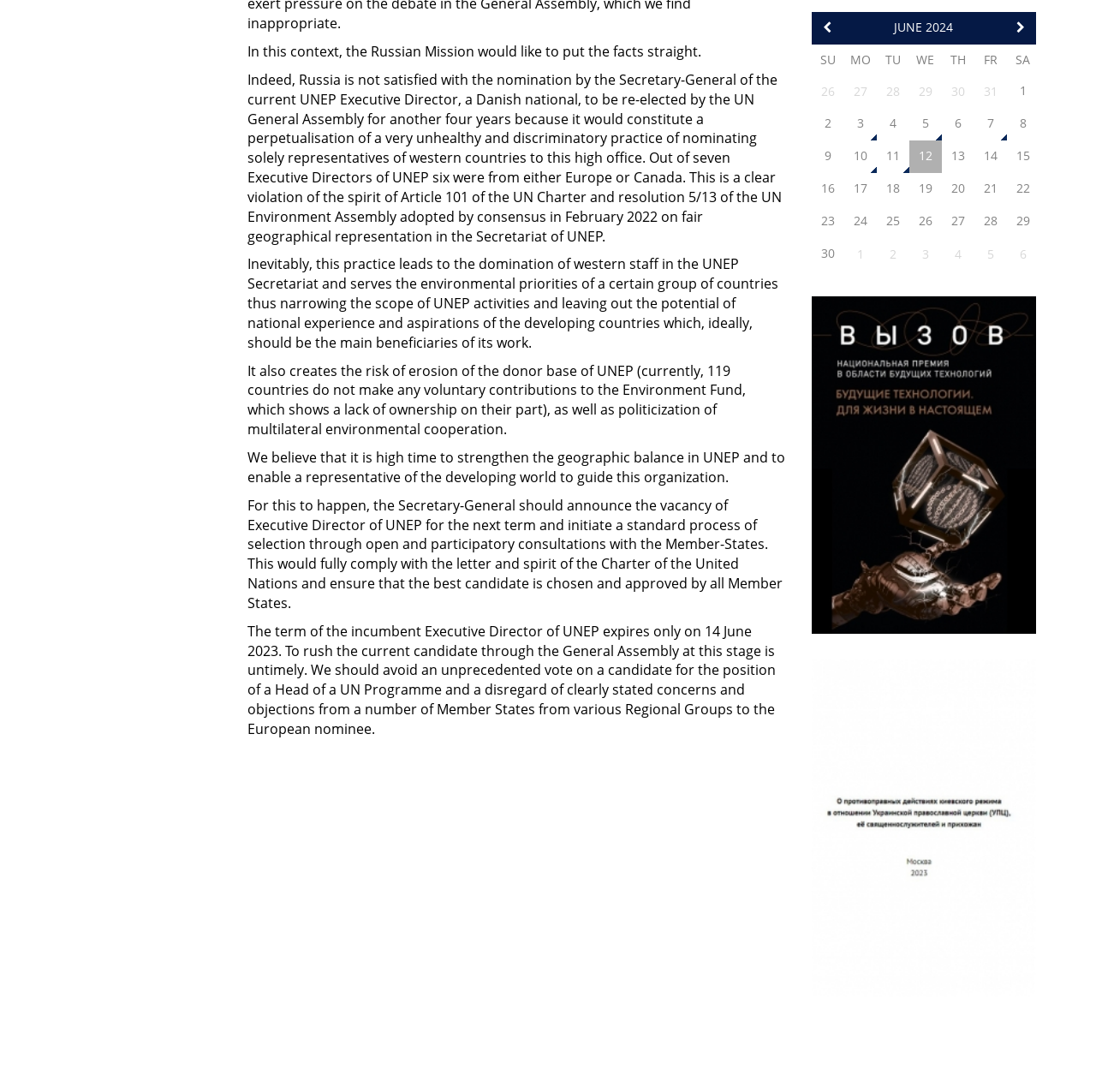Find the bounding box coordinates for the HTML element described as: "23". The coordinates should consist of four float values between 0 and 1, i.e., [left, top, right, bottom].

[0.74, 0.188, 0.77, 0.218]